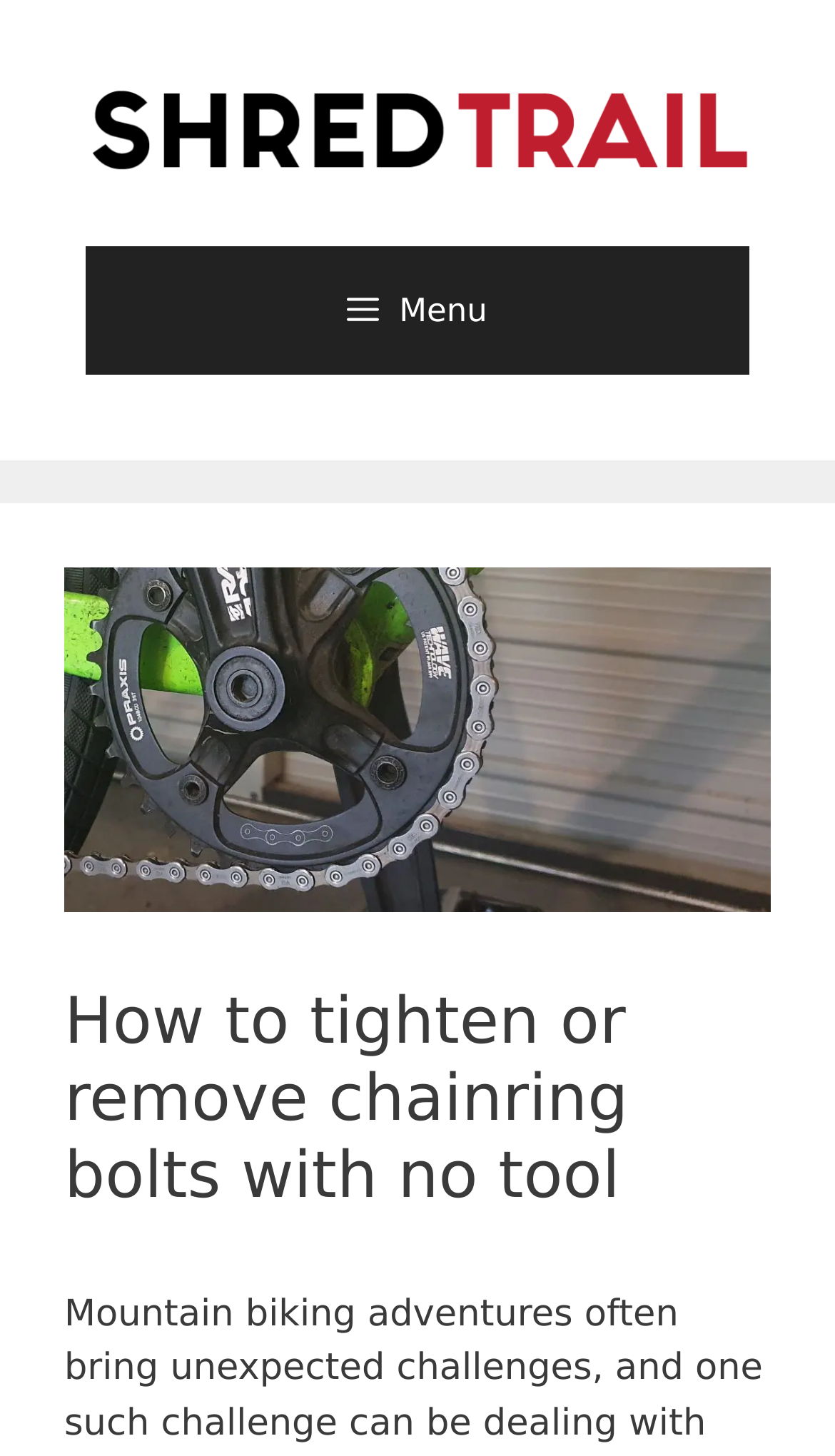Explain the contents of the webpage comprehensively.

The webpage is about "How to tighten or remove chainring bolts with no tool" and is part of the SHRED TRAIL website. At the top of the page, there is a banner that spans the full width, containing a link to the SHRED TRAIL website, accompanied by an image with the same name. Below the banner, there is a primary navigation menu, which can be expanded or collapsed using a "Menu" button.

Further down the page, there is a prominent header section that takes up a significant portion of the page's width. This section contains a heading that summarizes the main topic of the page, which is "How to tighten or remove chainring bolts with no tool".